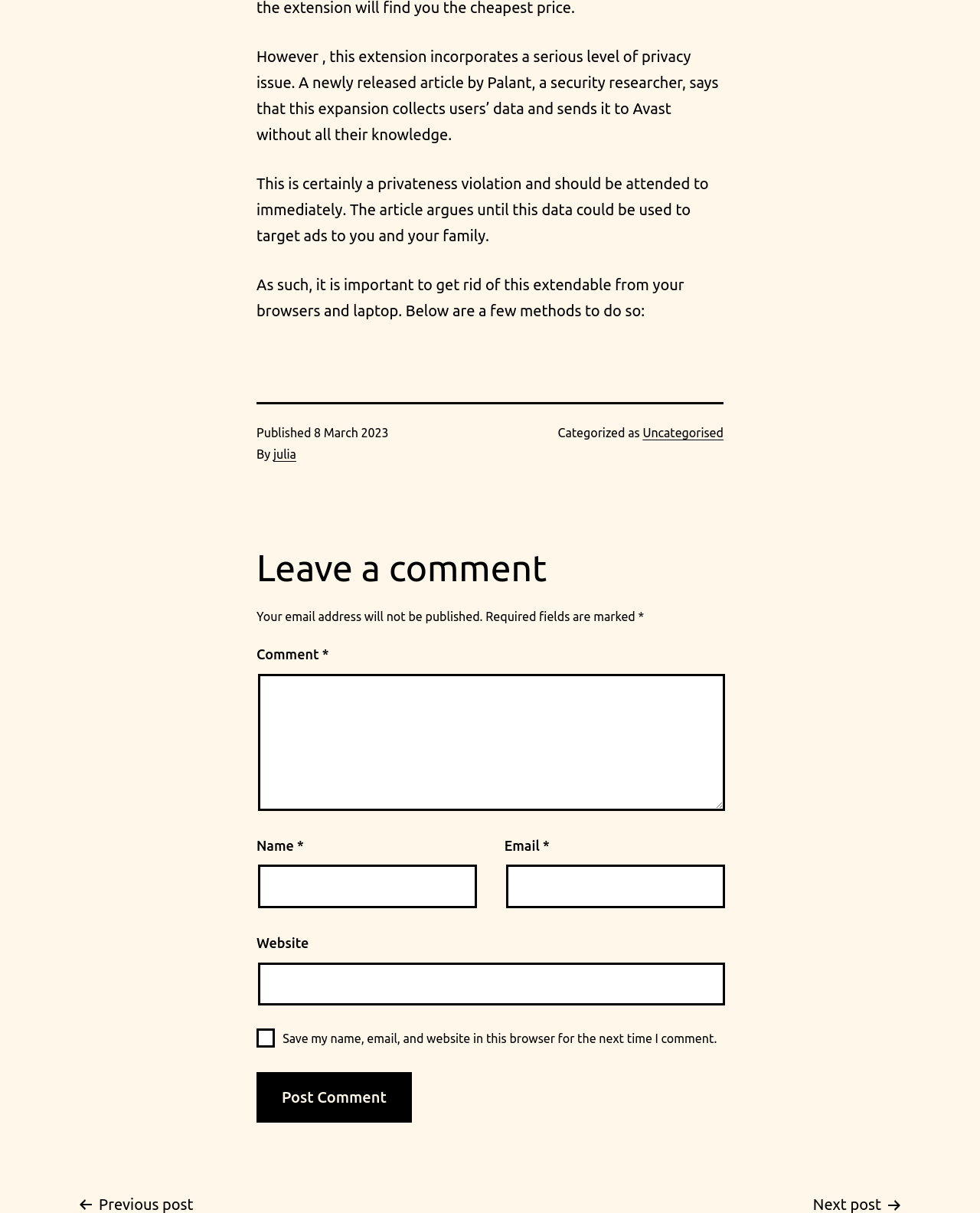From the details in the image, provide a thorough response to the question: Who is the author of the article?

The author of the article can be identified by looking at the 'By' section in the footer, which mentions 'julia' as the author.